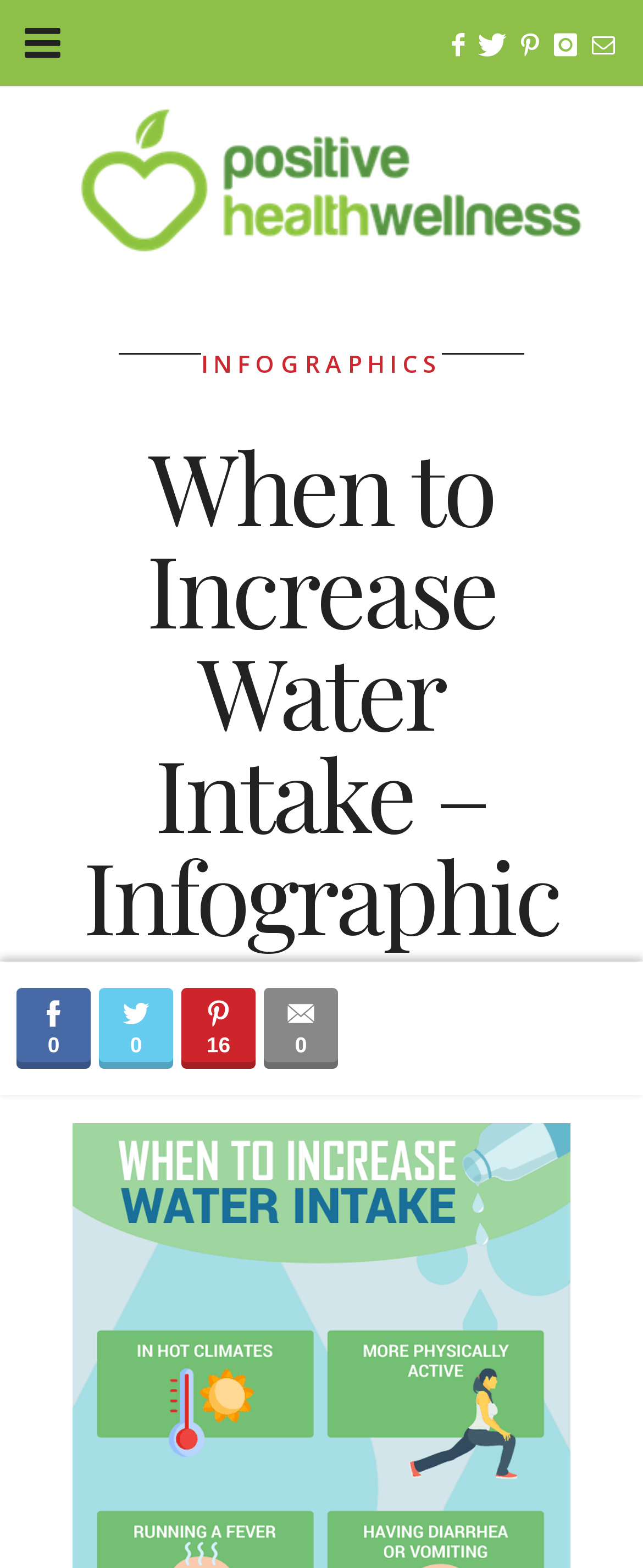From the given element description: "Diet & Nutrition", find the bounding box for the UI element. Provide the coordinates as four float numbers between 0 and 1, in the order [left, top, right, bottom].

[0.038, 0.056, 0.962, 0.105]